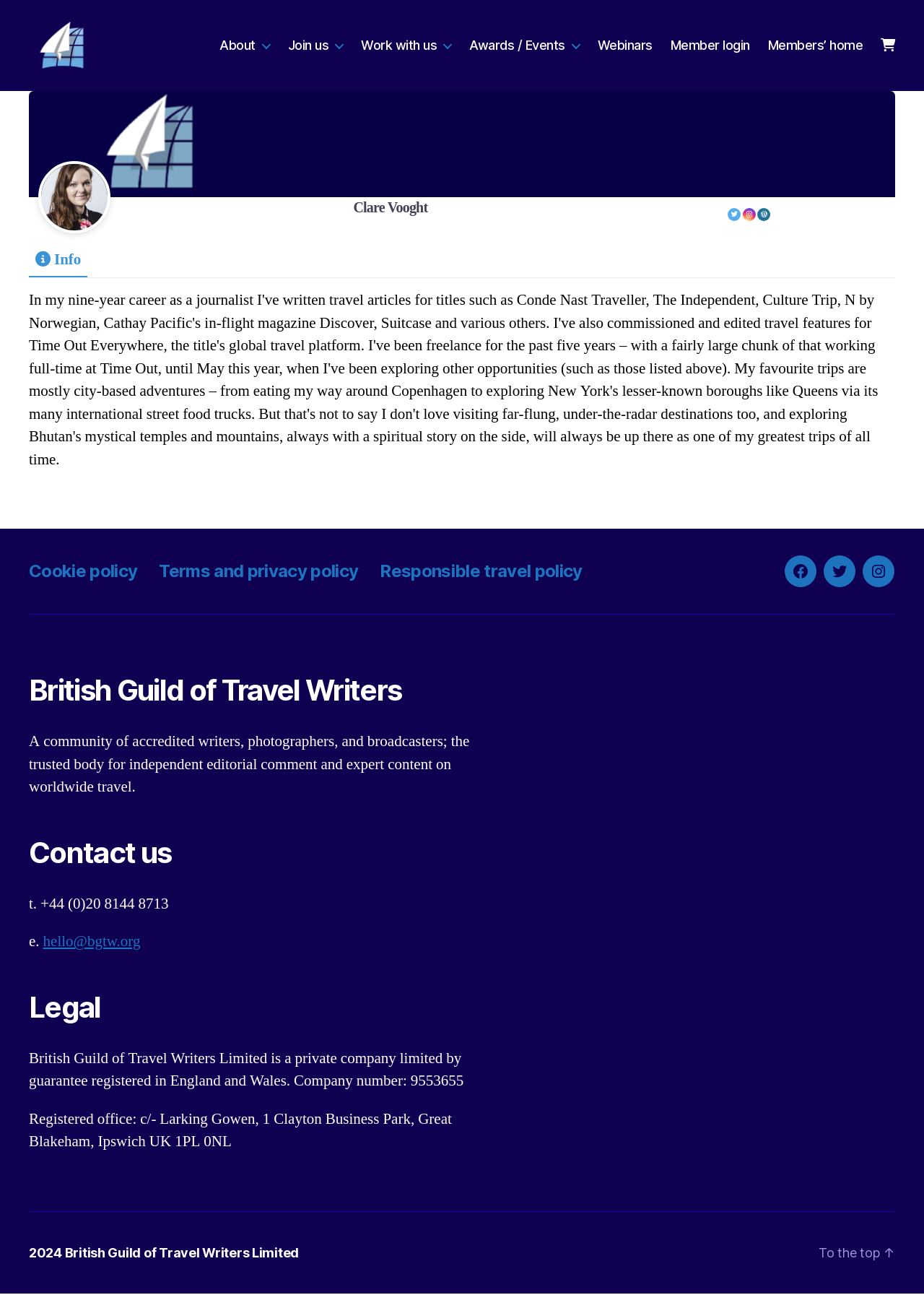Please find the bounding box for the UI element described by: "Terms and privacy policy".

[0.172, 0.44, 0.388, 0.456]